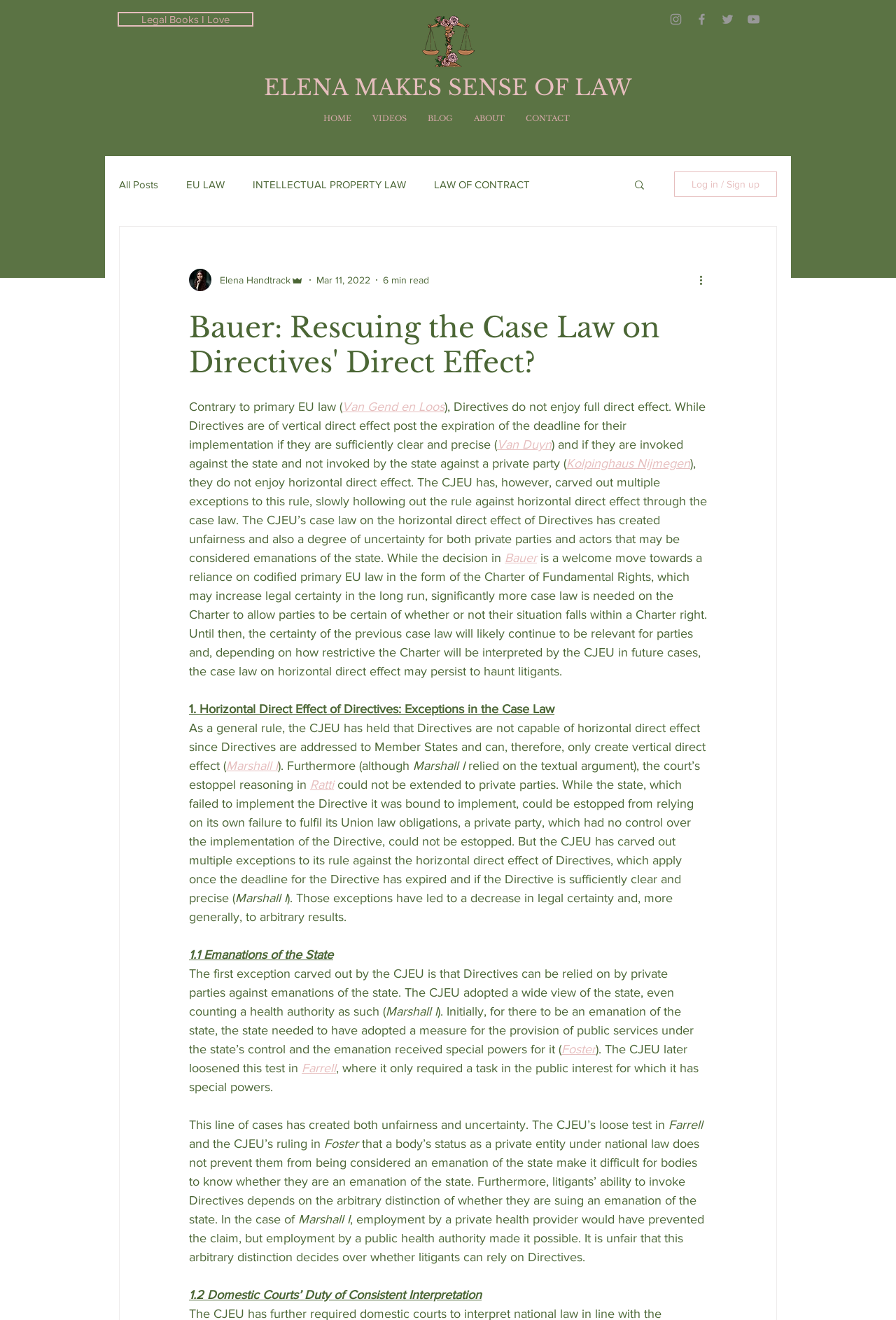Find the bounding box coordinates for the HTML element described as: "aria-label="Grey Twitter Icon"". The coordinates should consist of four float values between 0 and 1, i.e., [left, top, right, bottom].

[0.804, 0.009, 0.82, 0.02]